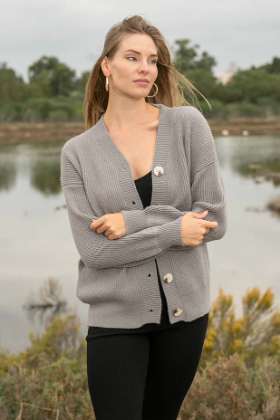Give a succinct answer to this question in a single word or phrase: 
What is the shape of the cardigan's neckline?

deep V-neckline